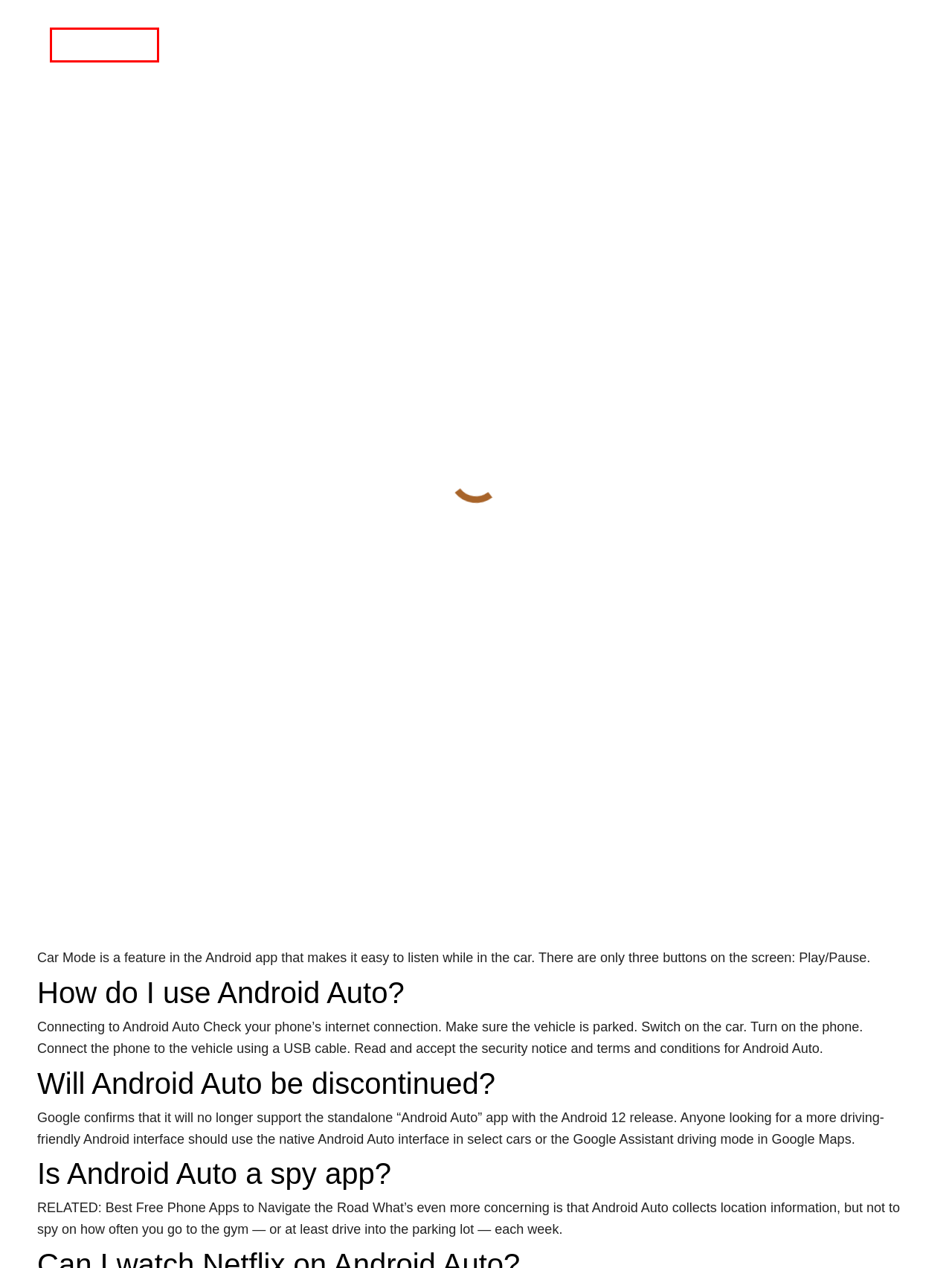Examine the screenshot of the webpage, which includes a red bounding box around an element. Choose the best matching webpage description for the page that will be displayed after clicking the element inside the red bounding box. Here are the candidates:
A. Android Archives » Blog Clouds
B. Mobile Updates Archives » Blog Clouds
C. Get All Your Latest News On Your Device » Blog Clouds
D. Internet Archives » Blog Clouds
E. Life Archives » Blog Clouds
F. Contact Us » Blog Clouds
G. General News Archives » Blog Clouds
H. Tech Updates Archives » Blog Clouds

C